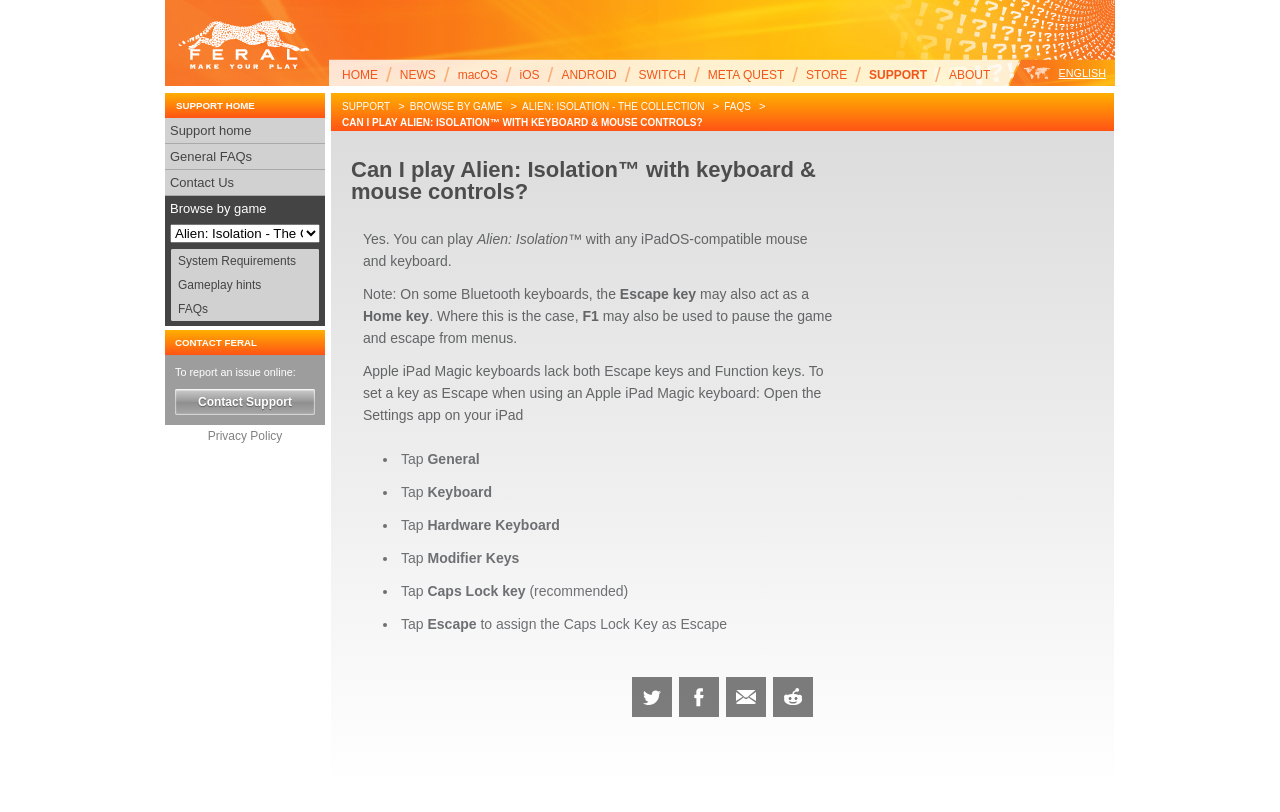Calculate the bounding box coordinates of the UI element given the description: "Gameplay hints".

[0.134, 0.336, 0.249, 0.366]